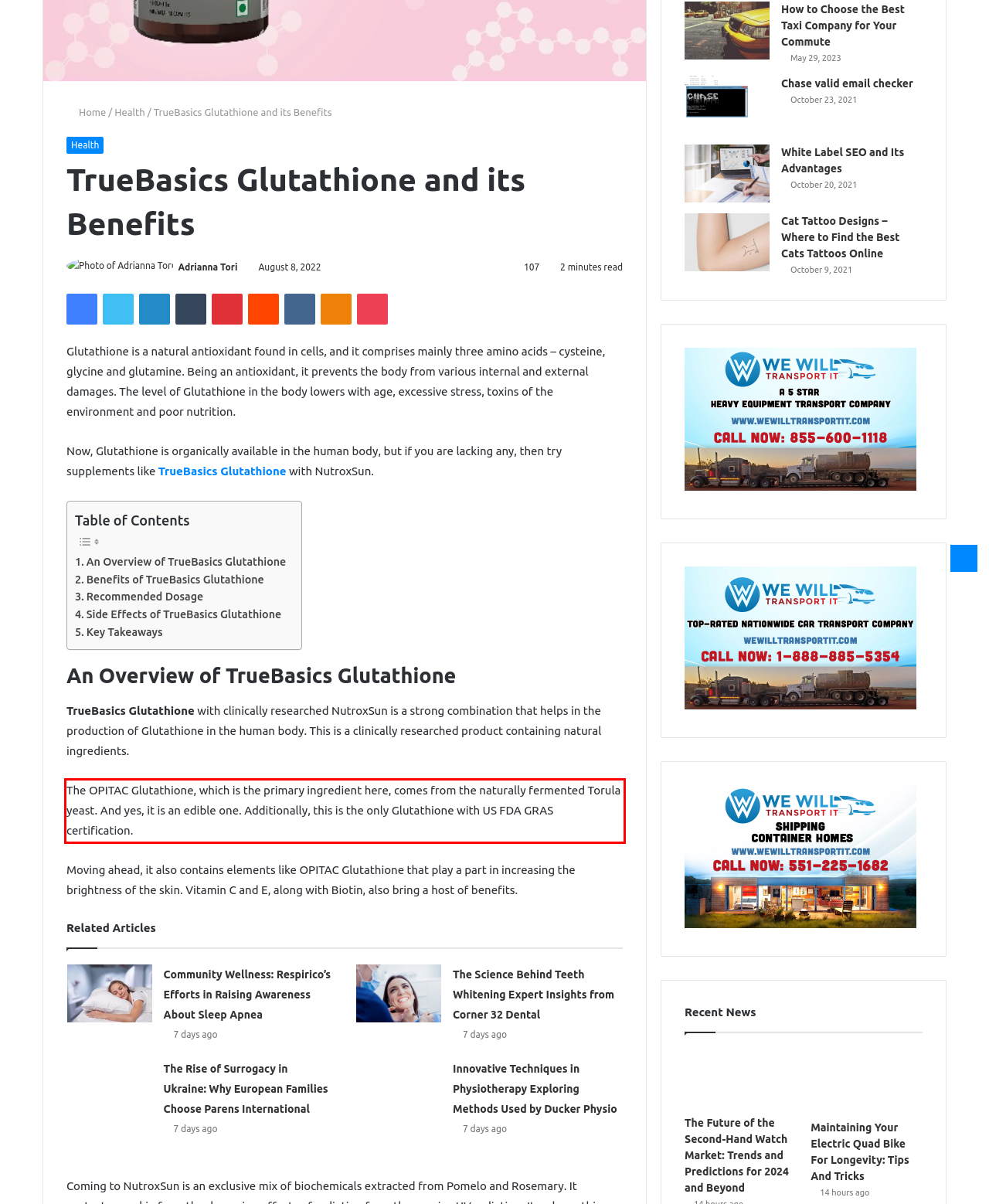You have a webpage screenshot with a red rectangle surrounding a UI element. Extract the text content from within this red bounding box.

The OPITAC Glutathione, which is the primary ingredient here, comes from the naturally fermented Torula yeast. And yes, it is an edible one. Additionally, this is the only Glutathione with US FDA GRAS certification.